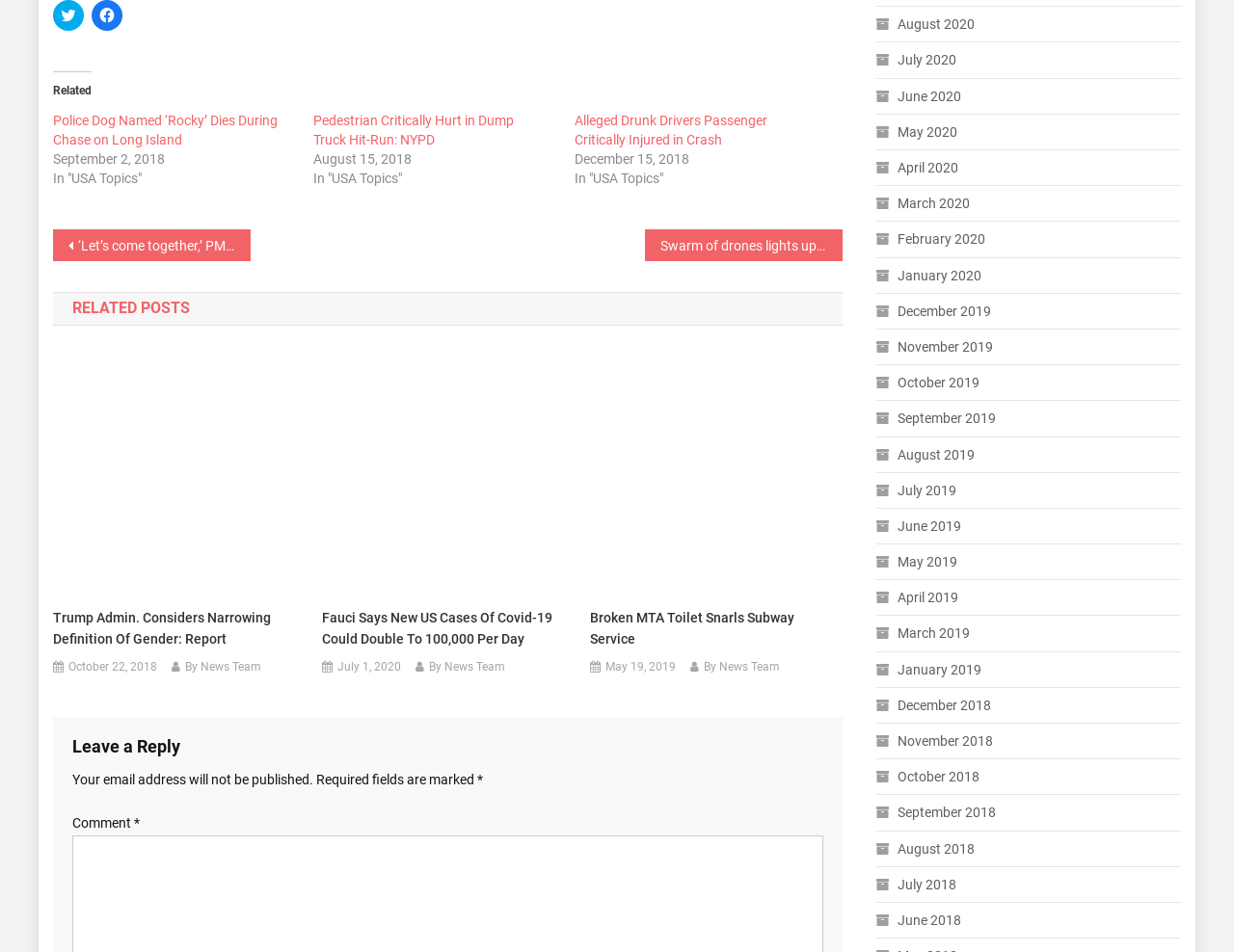Answer with a single word or phrase: 
What is the purpose of the 'Post navigation' section?

To navigate between posts